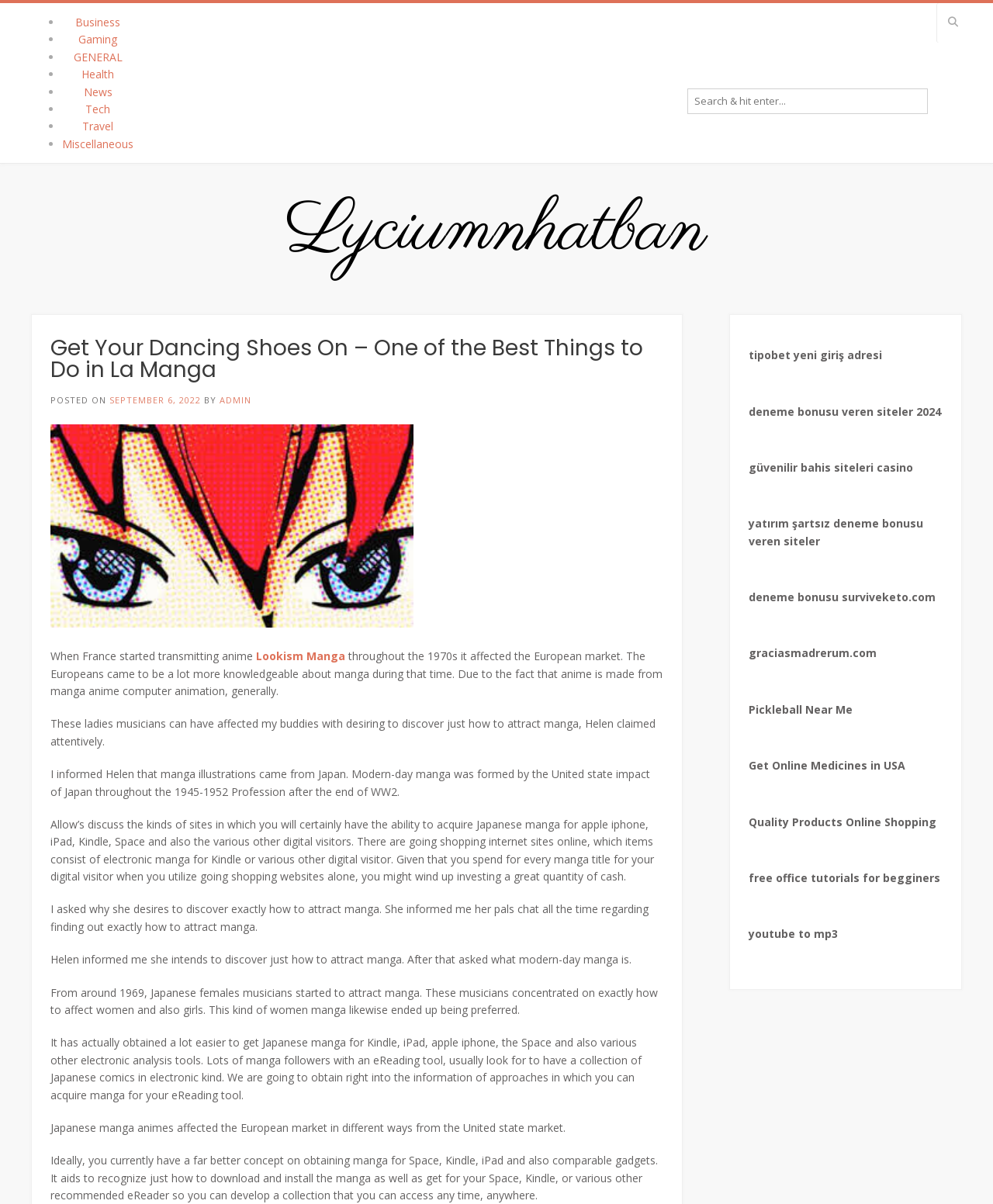What is the name of the website?
Please provide a comprehensive answer to the question based on the webpage screenshot.

The name of the website can be found in the heading element, which is 'Lyciumnhatban', and is also mentioned in the link element with the same text content.